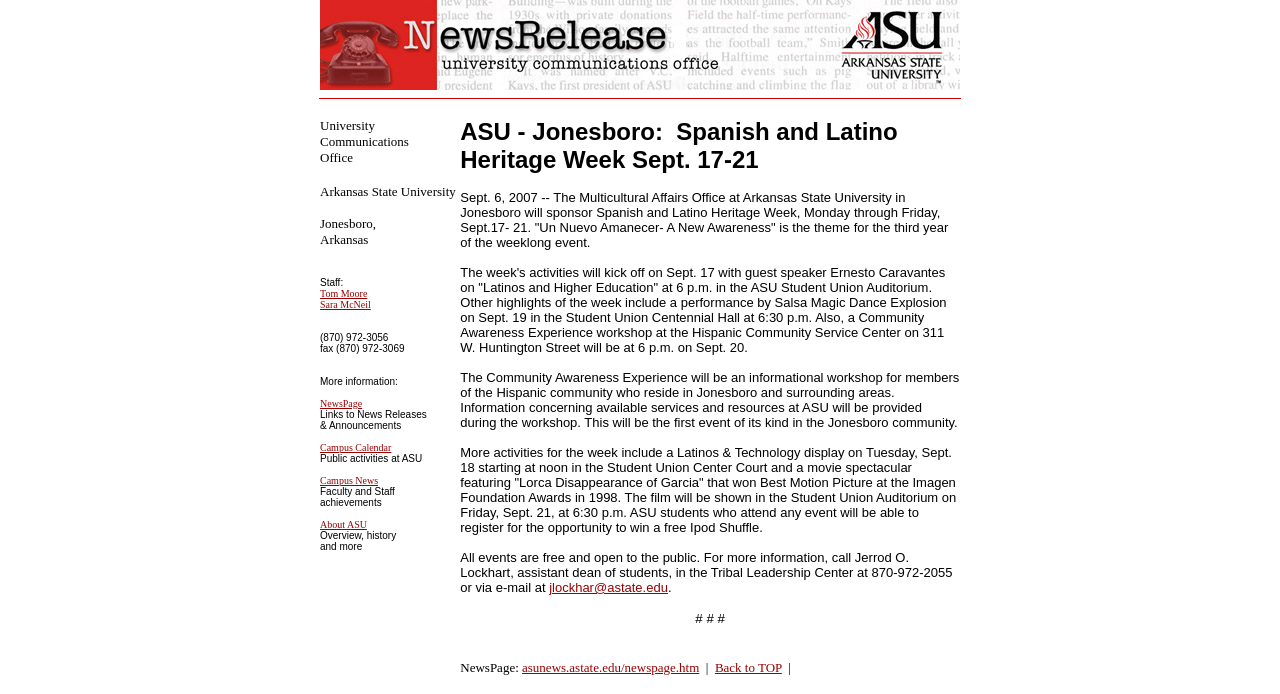Determine the bounding box coordinates of the clickable area required to perform the following instruction: "go back to TOP". The coordinates should be represented as four float numbers between 0 and 1: [left, top, right, bottom].

[0.559, 0.951, 0.611, 0.973]